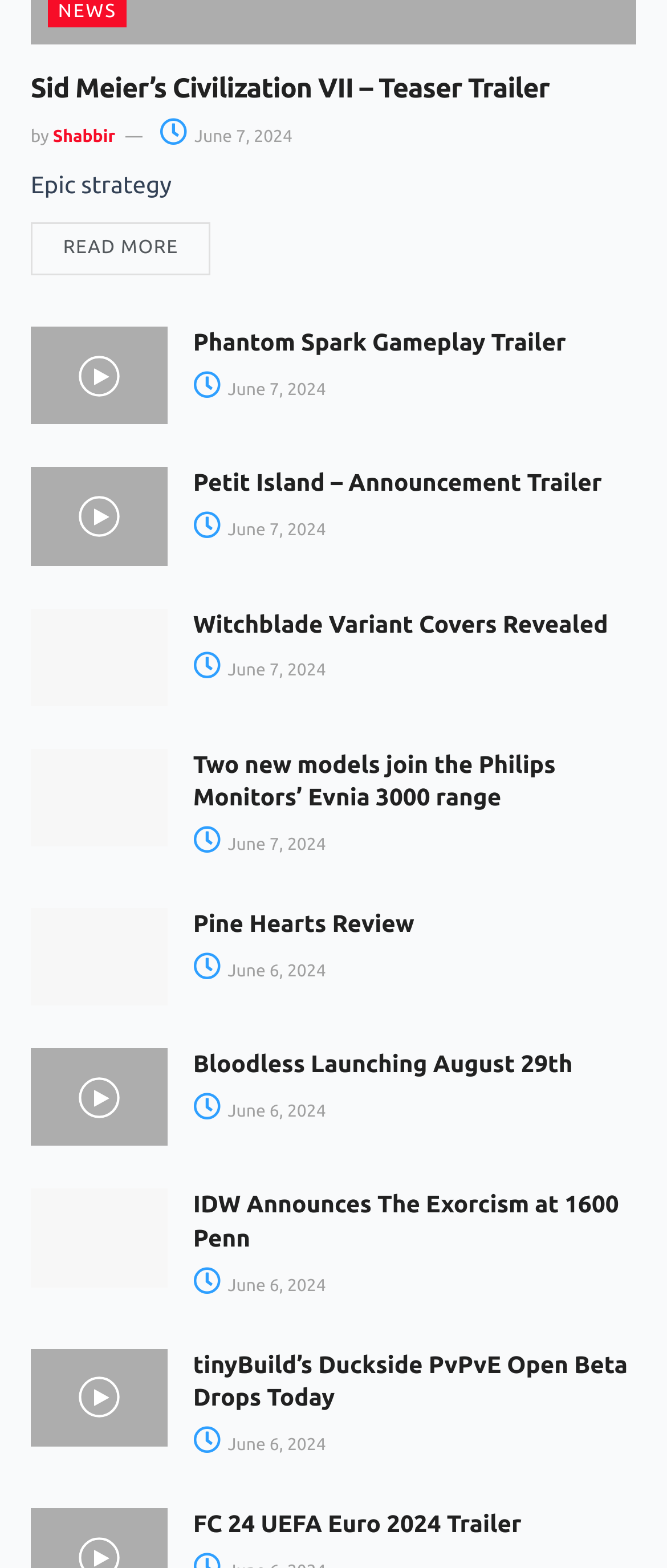Please identify the bounding box coordinates of the element's region that needs to be clicked to fulfill the following instruction: "Learn about FC 24 UEFA Euro 2024 Trailer". The bounding box coordinates should consist of four float numbers between 0 and 1, i.e., [left, top, right, bottom].

[0.289, 0.963, 0.782, 0.98]